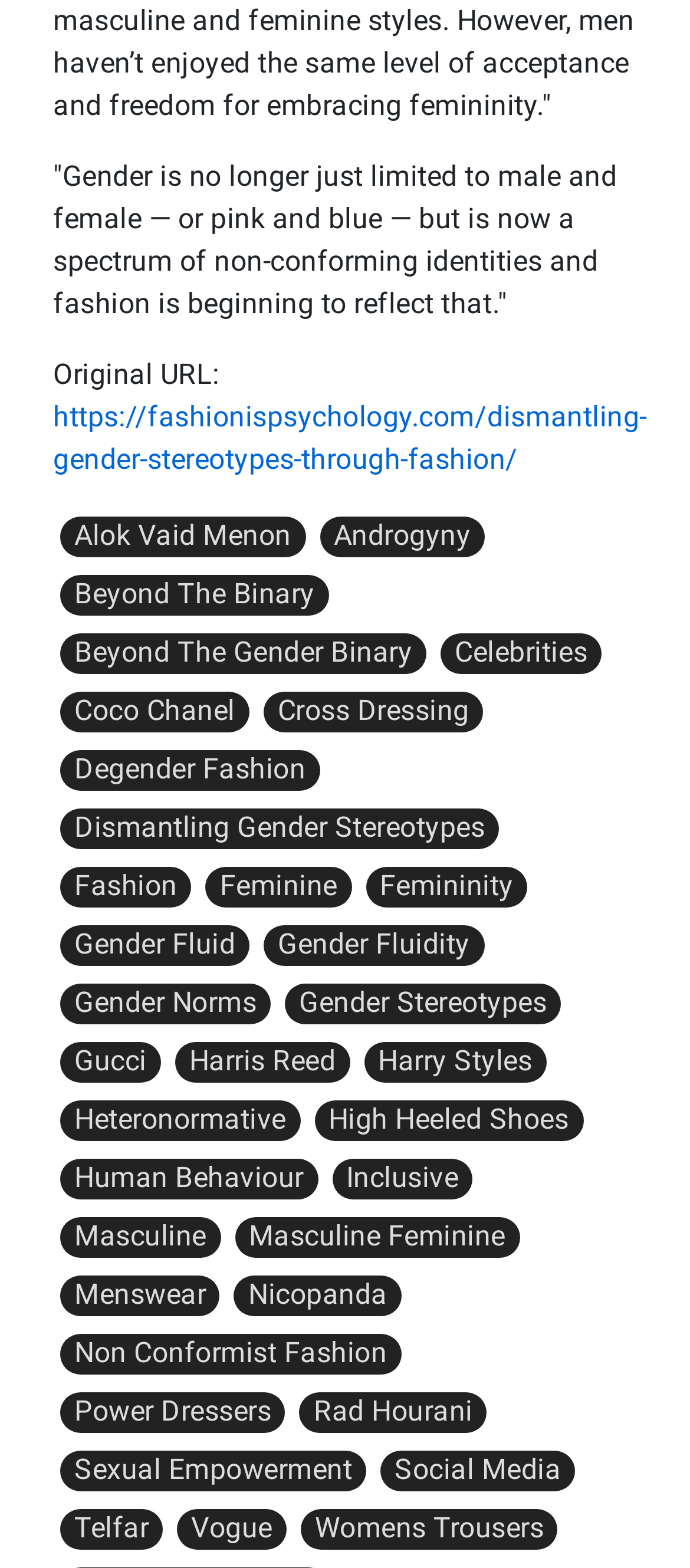Please identify the bounding box coordinates of the clickable element to fulfill the following instruction: "Discover the role of fashion in psychology". The coordinates should be four float numbers between 0 and 1, i.e., [left, top, right, bottom].

[0.077, 0.102, 0.894, 0.205]